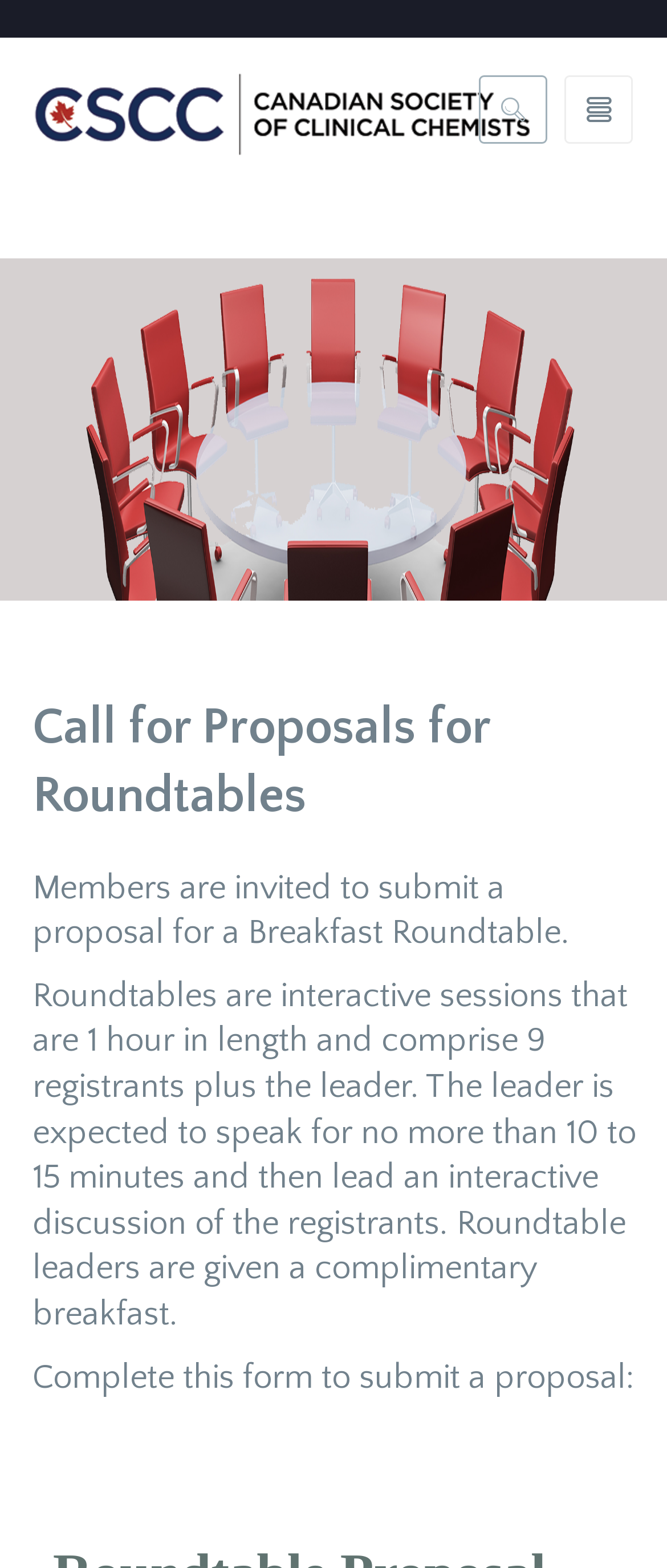Describe the webpage meticulously, covering all significant aspects.

The webpage is about the CSCC 2020 Annual Conference, specifically focusing on Roundtables. At the top-left corner, there is a logo of the conference, which is also a clickable link. Below the logo, there is a large image that spans the entire width of the page, likely a background image or a banner.

The main content of the page is divided into sections, with headings that provide information about Roundtables. The first heading, "Call for Proposals for Roundtables", is located near the top-center of the page. Below it, there are two more headings that provide details about Roundtables, including their format, duration, and expectations for leaders. The text explains that Roundtables are interactive sessions that last for an hour, with a leader who speaks for a short time before leading a discussion.

Further down the page, there is another heading that invites users to submit a proposal, with a form likely located below it, although it is not explicitly mentioned in the accessibility tree. Overall, the page appears to be a call to action for conference attendees to submit proposals for Roundtables, with clear instructions and guidelines provided.